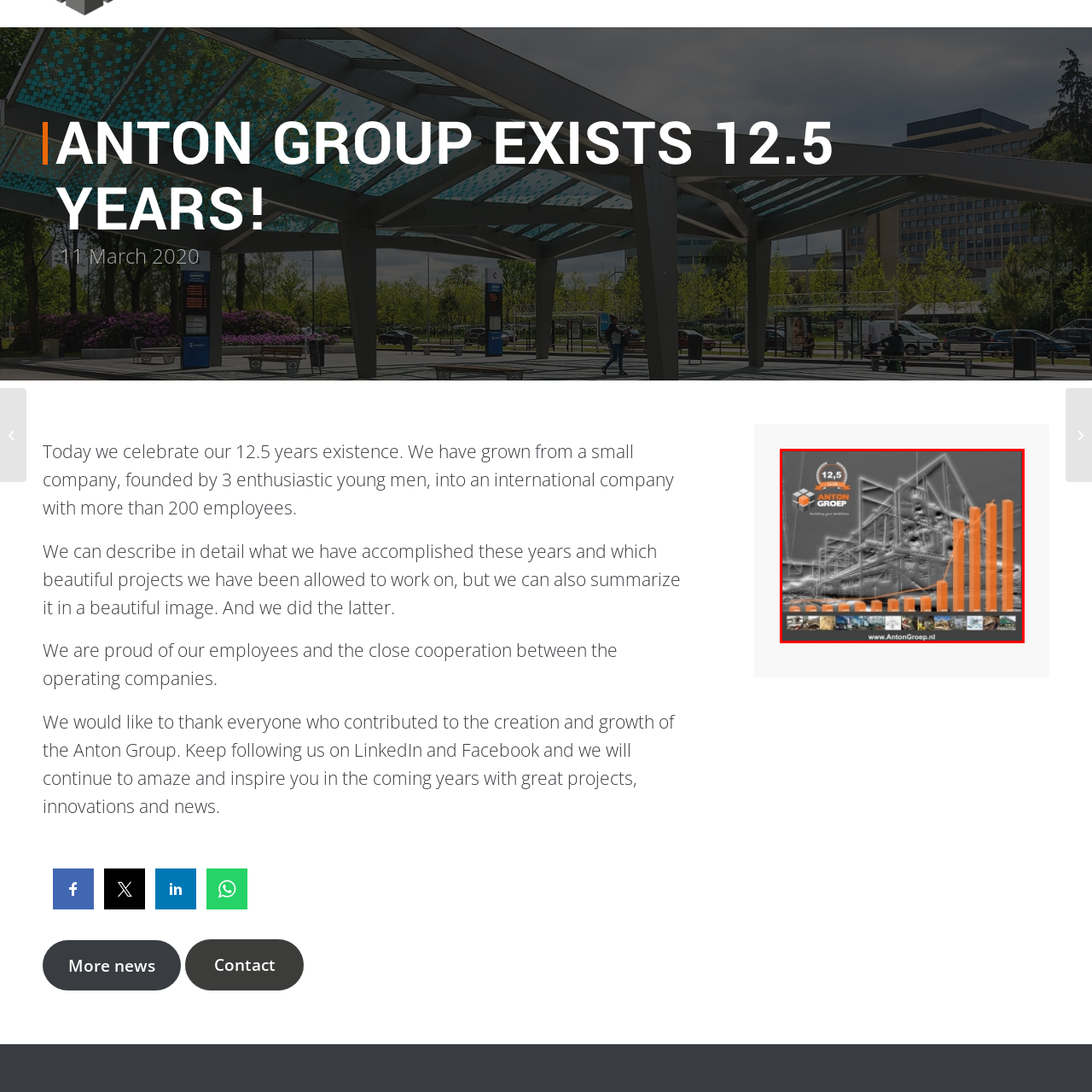Pay attention to the area highlighted by the red boundary and answer the question with a single word or short phrase: 
What is the industry reflected in the background of the image?

Construction and engineering